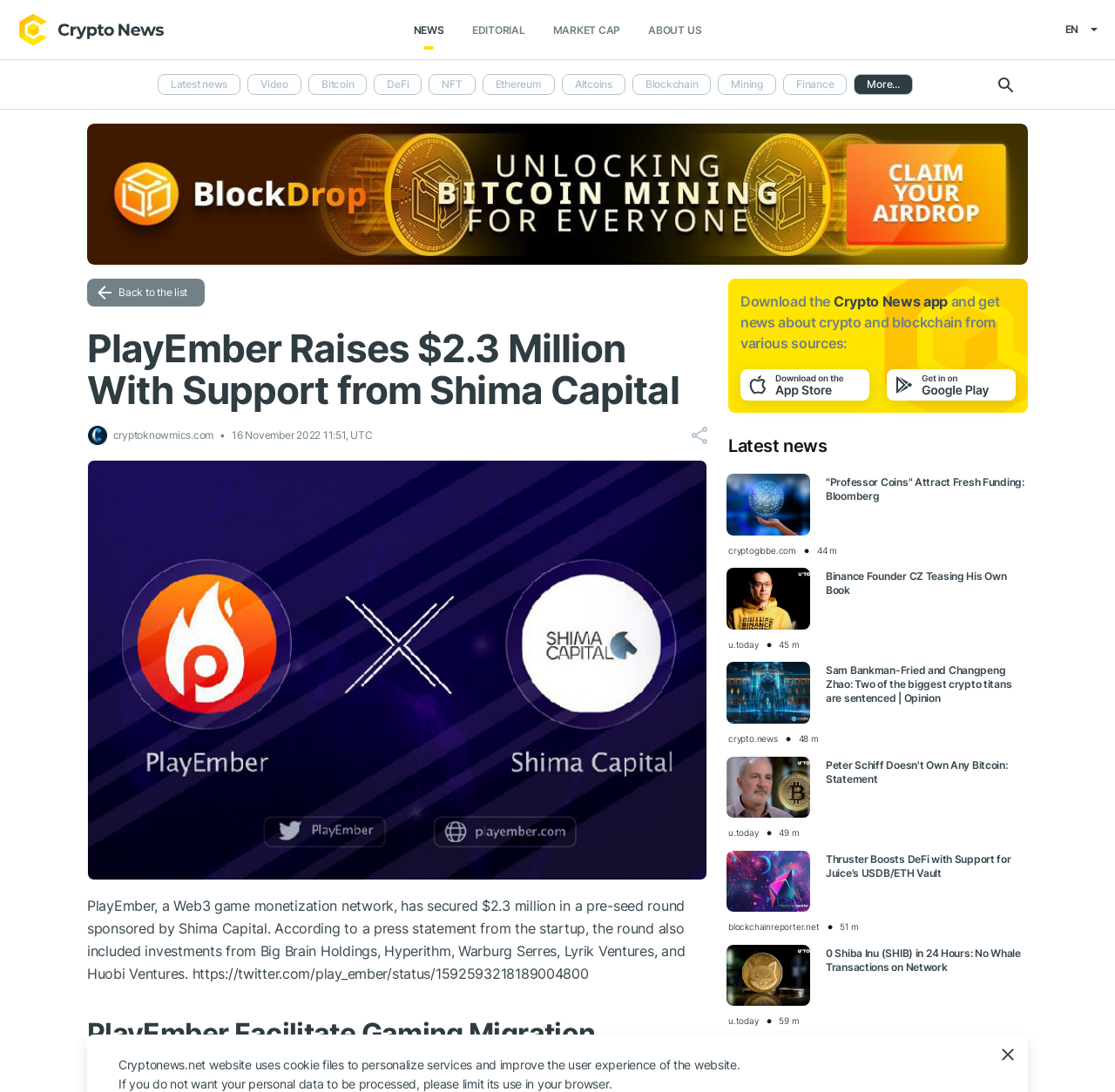Given the description of the UI element: "Back to the list", predict the bounding box coordinates in the form of [left, top, right, bottom], with each value being a float between 0 and 1.

[0.078, 0.255, 0.184, 0.281]